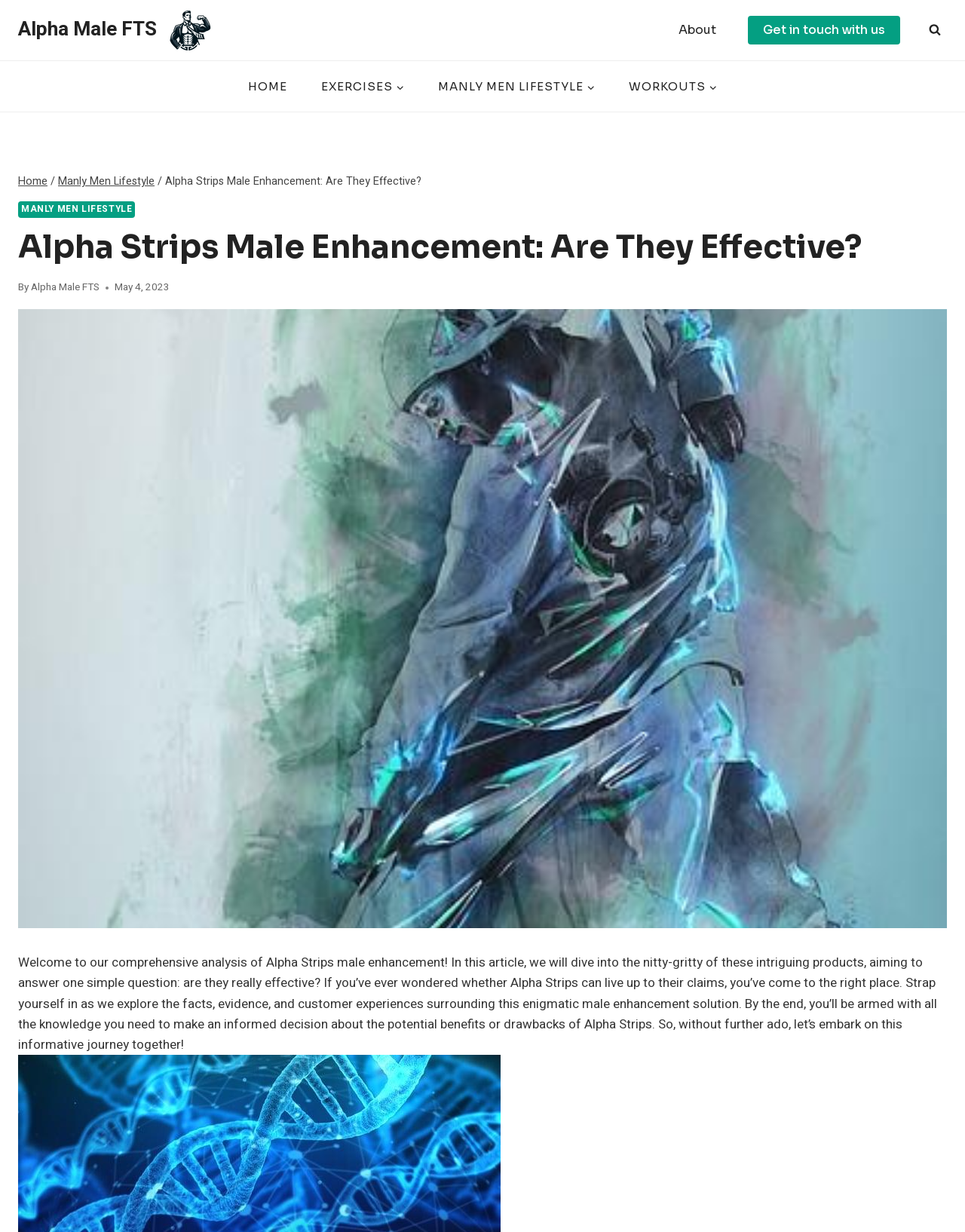What is the purpose of this article?
Please respond to the question with as much detail as possible.

I found the answer by looking at the introduction of the article. It says that the article will 'dive into the nitty-gritty of these intriguing products, aiming to answer one simple question: are they really effective?' which indicates that the purpose of this article is to analyze the effectiveness of Alpha Strips.